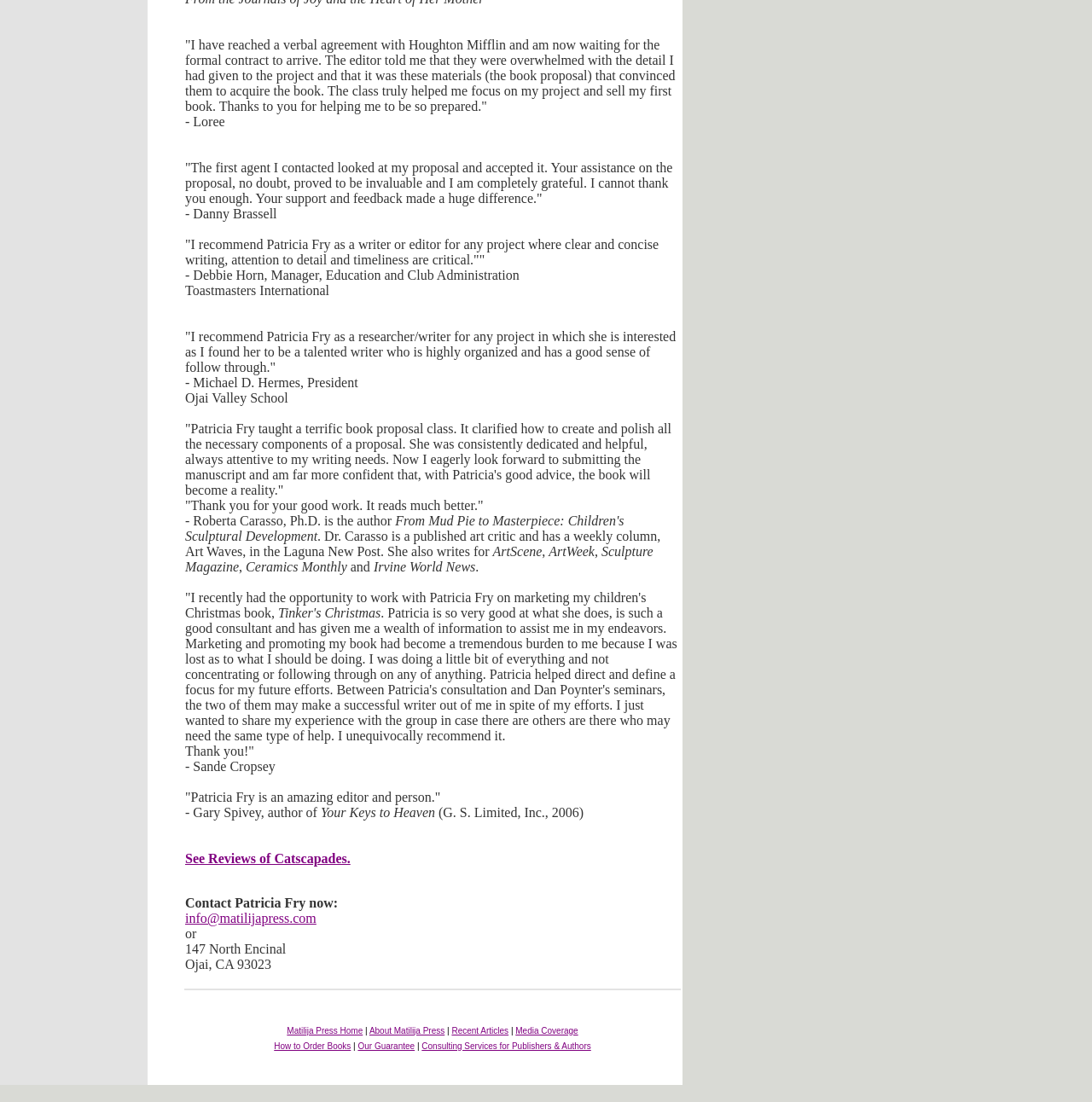What is the location of Matilija Press?
Answer the question with a detailed and thorough explanation.

The webpage provides a physical address for Matilija Press, which is 147 North Encinal, Ojai, CA 93023, indicating that the press is located in Ojai, California.